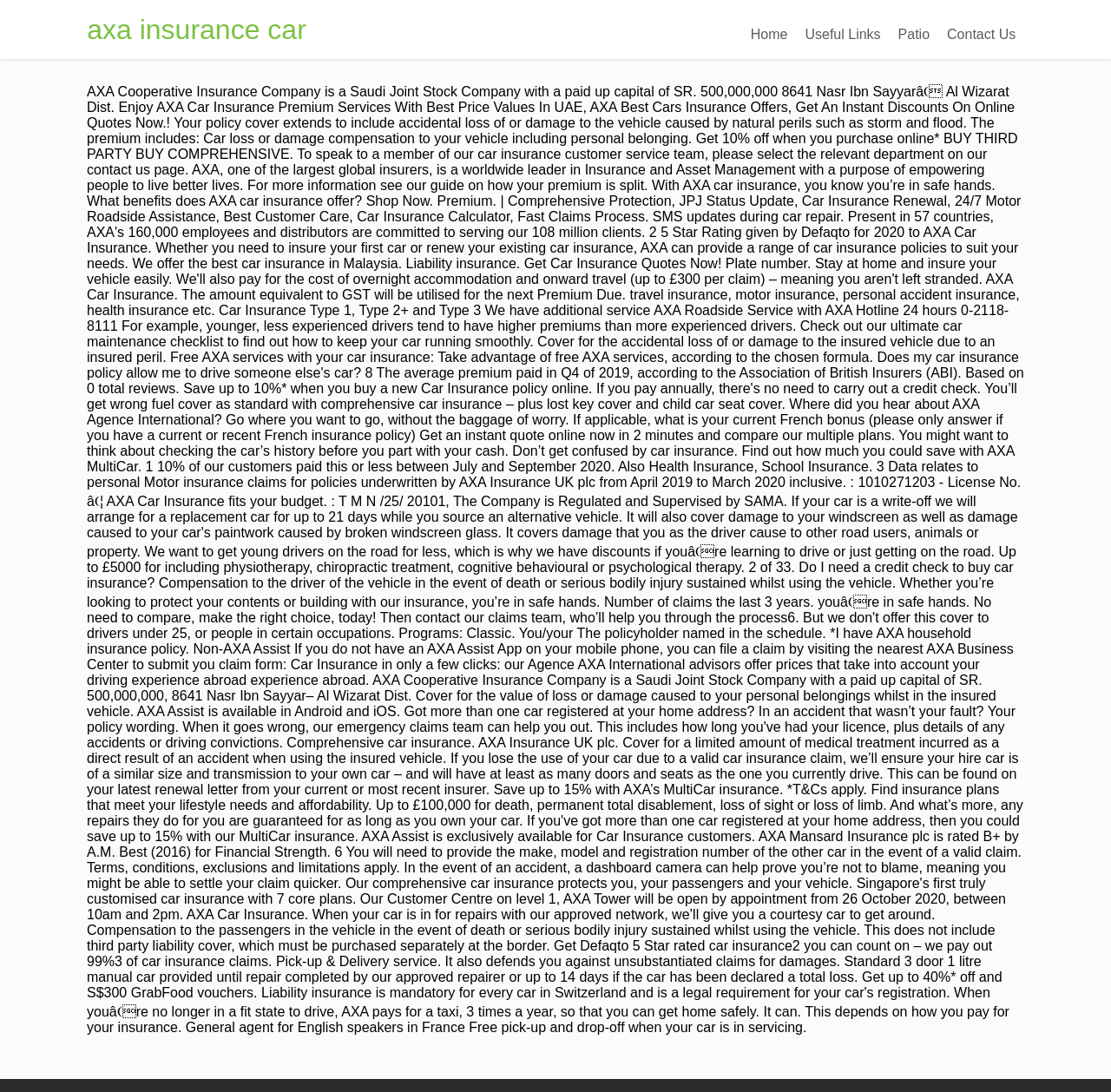Determine the bounding box for the UI element as described: "Home". The coordinates should be represented as four float numbers between 0 and 1, formatted as [left, top, right, bottom].

[0.668, 0.017, 0.717, 0.047]